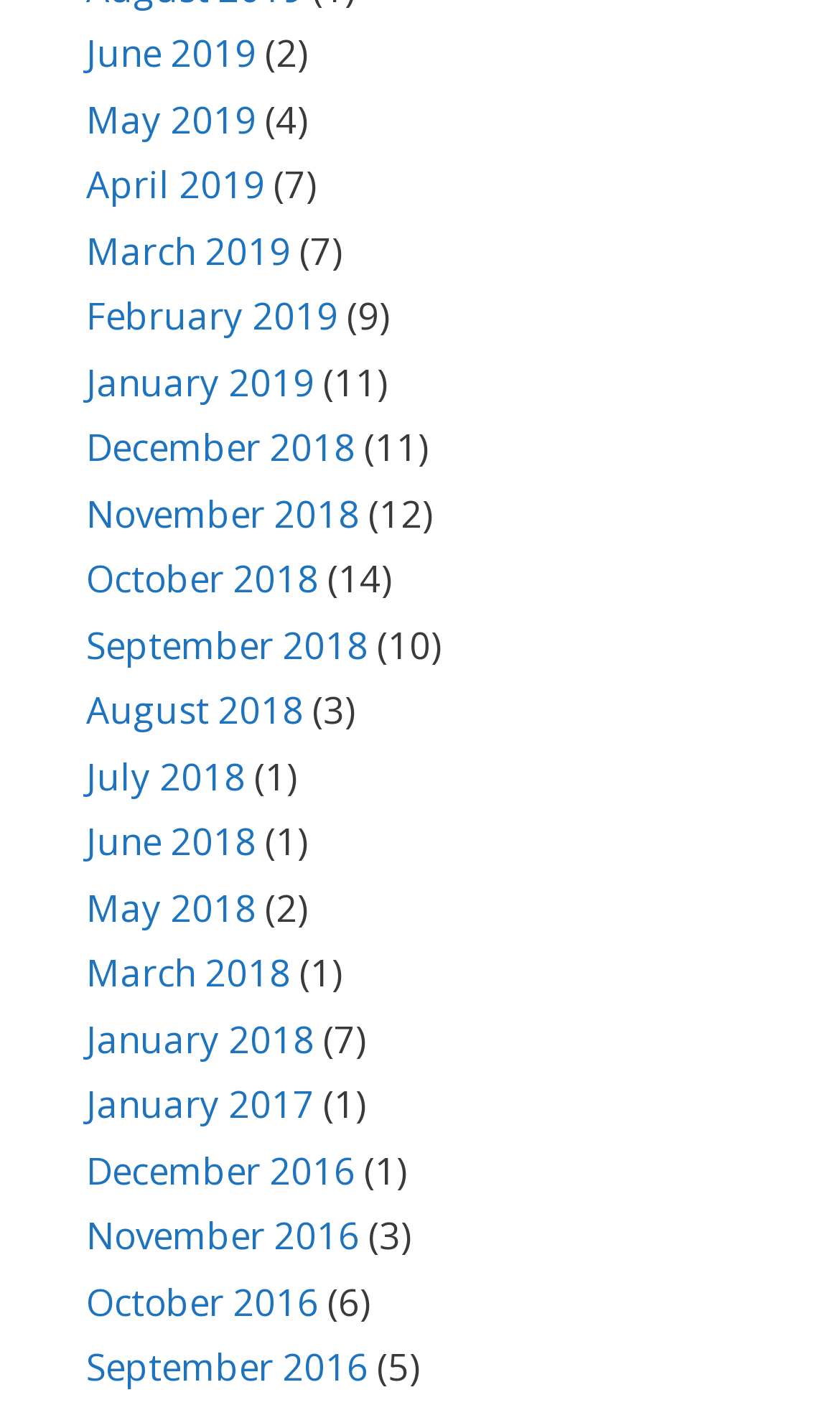How many links are there for the year 2019?
Based on the image, answer the question with a single word or brief phrase.

5